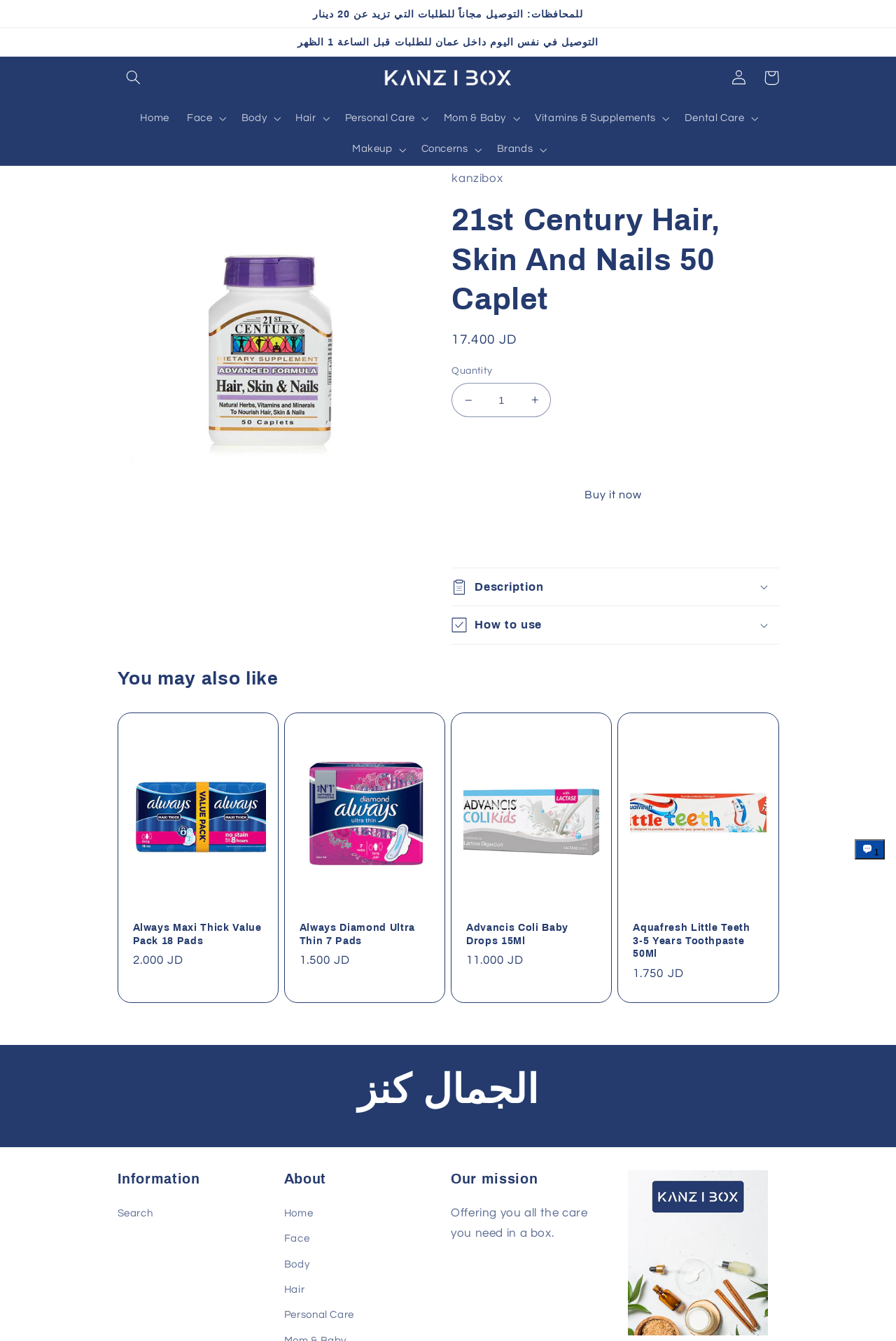Could you find the bounding box coordinates of the clickable area to complete this instruction: "Buy it now"?

[0.504, 0.356, 0.865, 0.382]